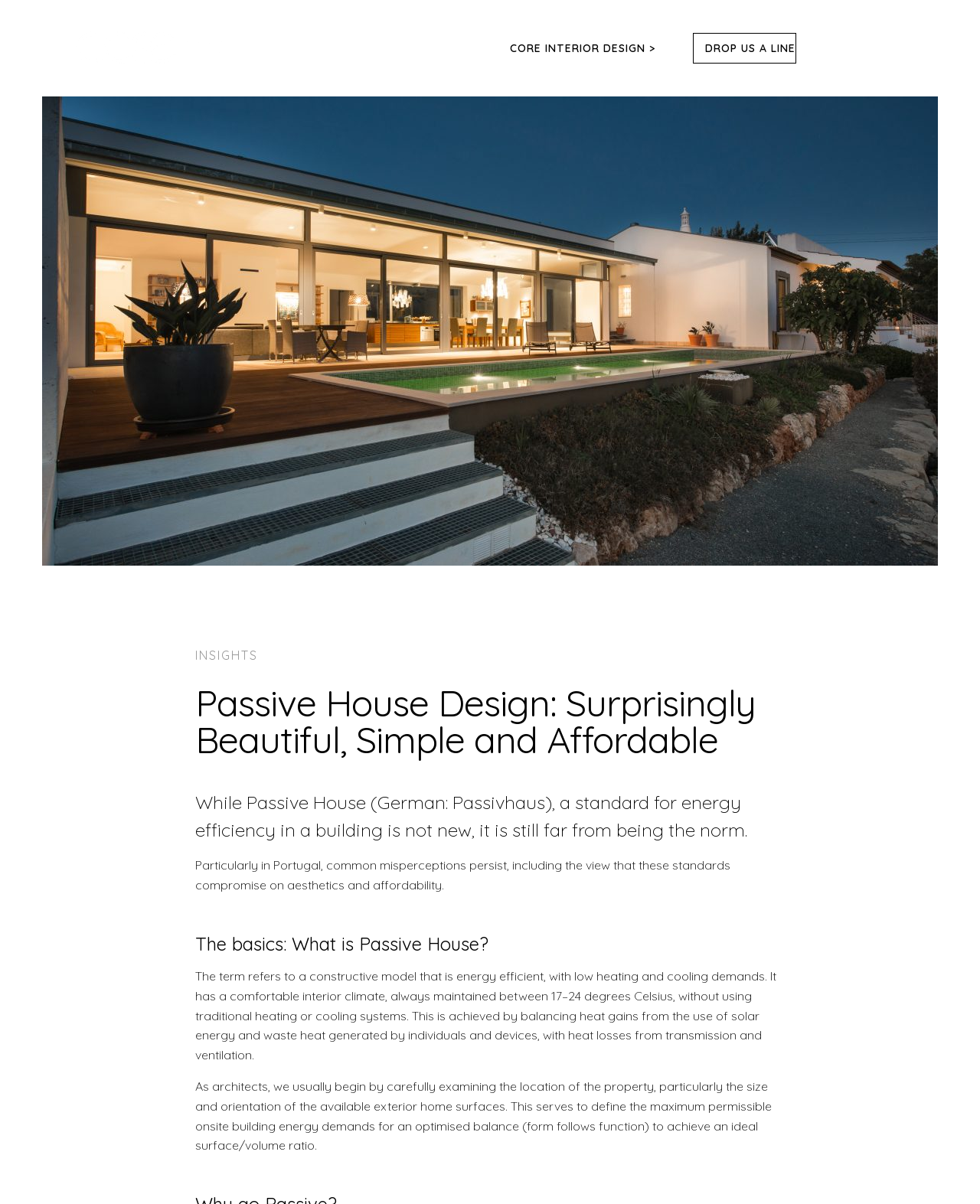Identify the bounding box coordinates for the UI element described by the following text: "Insights". Provide the coordinates as four float numbers between 0 and 1, in the format [left, top, right, bottom].

[0.199, 0.538, 0.263, 0.55]